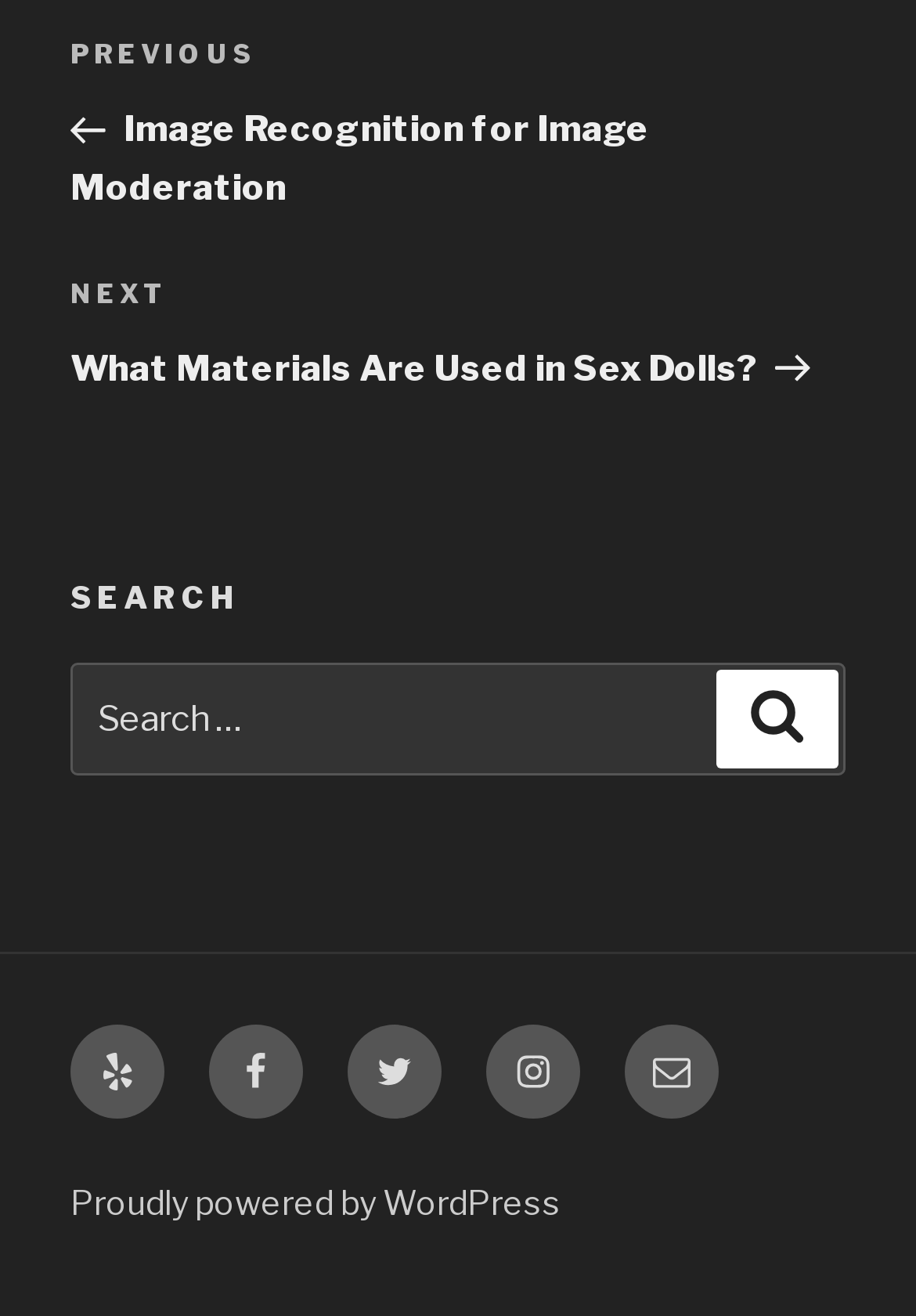Identify the bounding box coordinates of the section that should be clicked to achieve the task described: "Follow on LinkedIn".

None